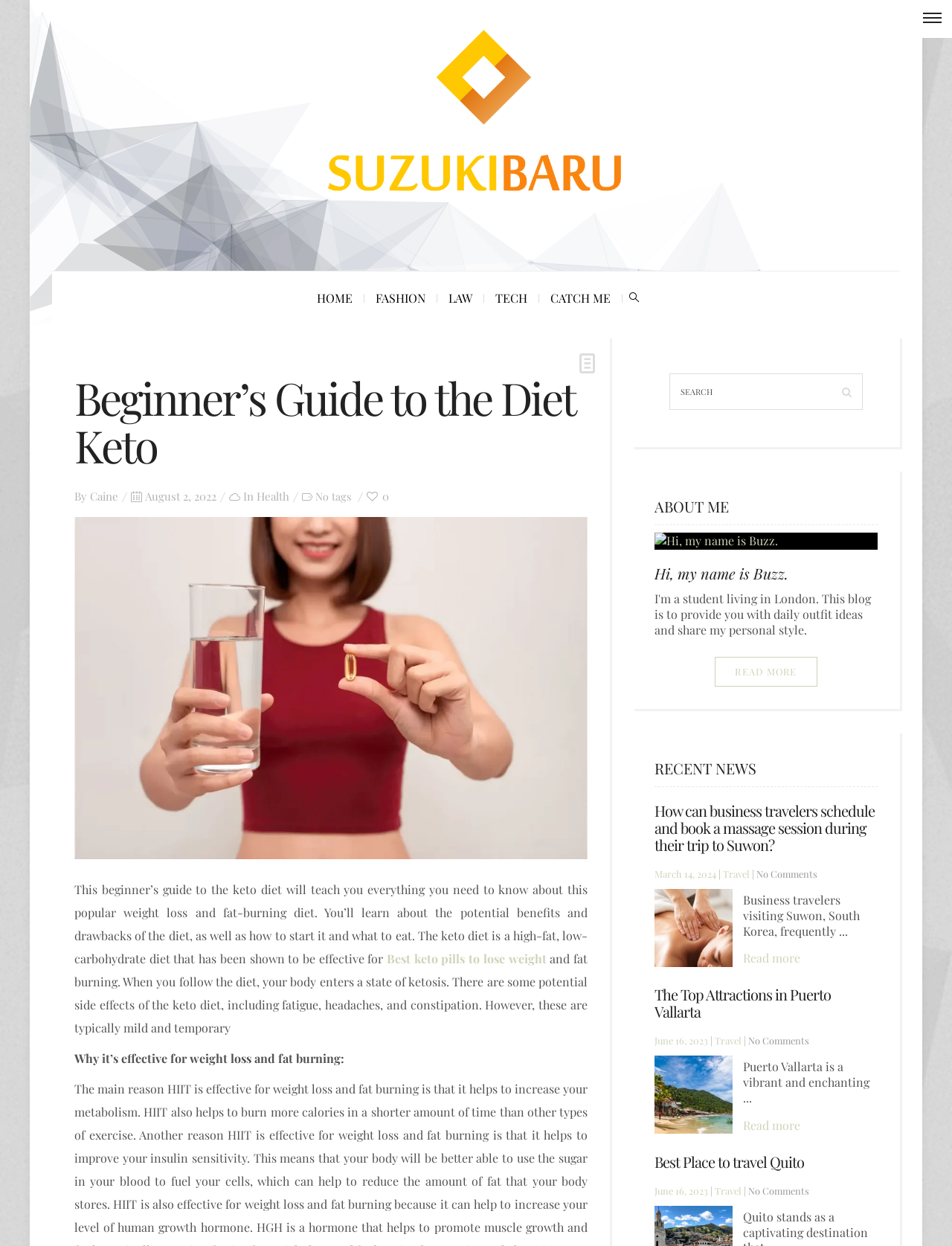How many categories are there in the top navigation menu?
Kindly give a detailed and elaborate answer to the question.

I counted the number of links in the top navigation menu, which are 'HOME', 'FASHION', 'LAW', 'TECH', and 'CATCH ME'. There are 5 categories in total.